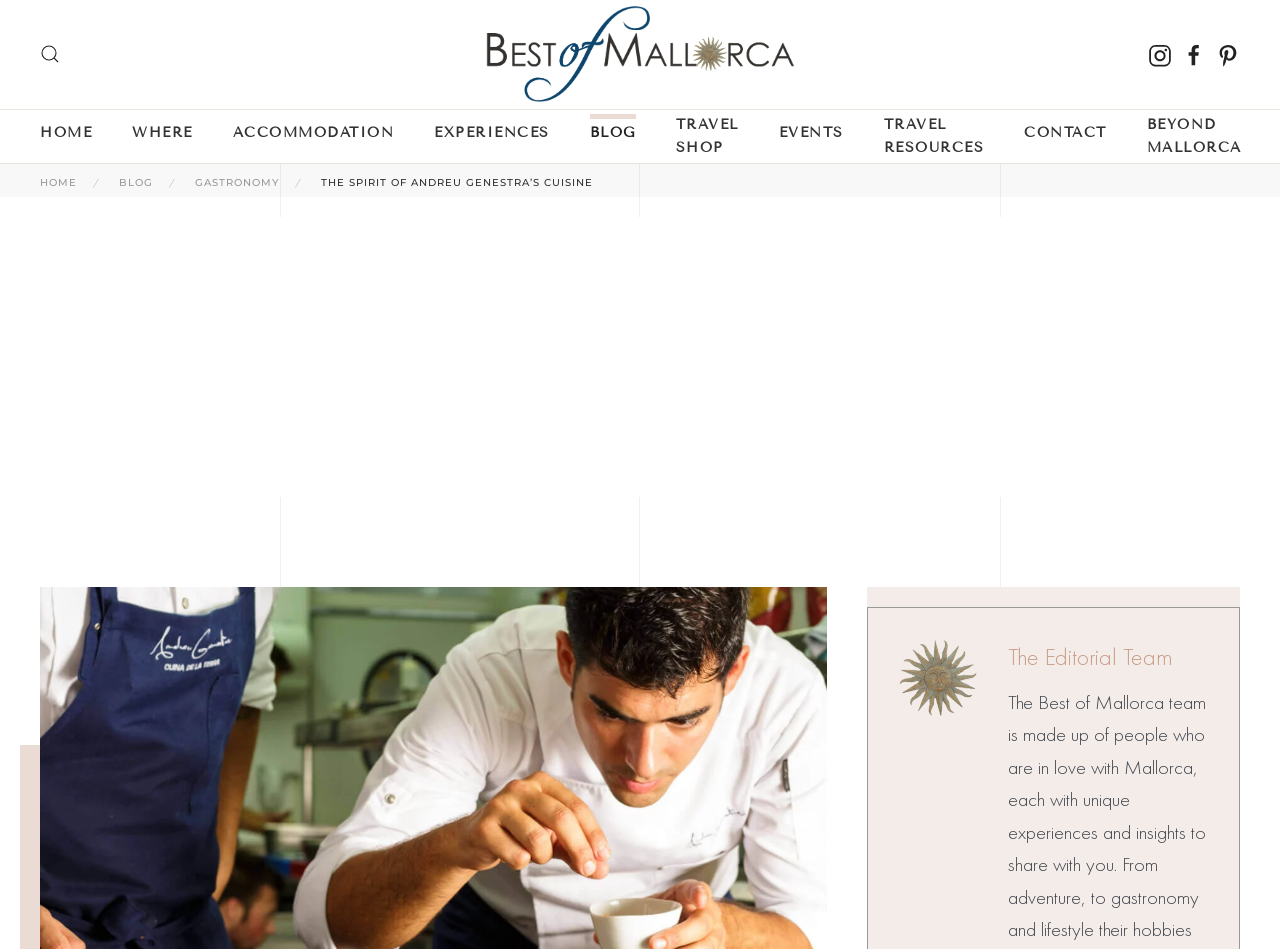What is the purpose of the button with the image?
Provide a concise answer using a single word or phrase based on the image.

Open Search